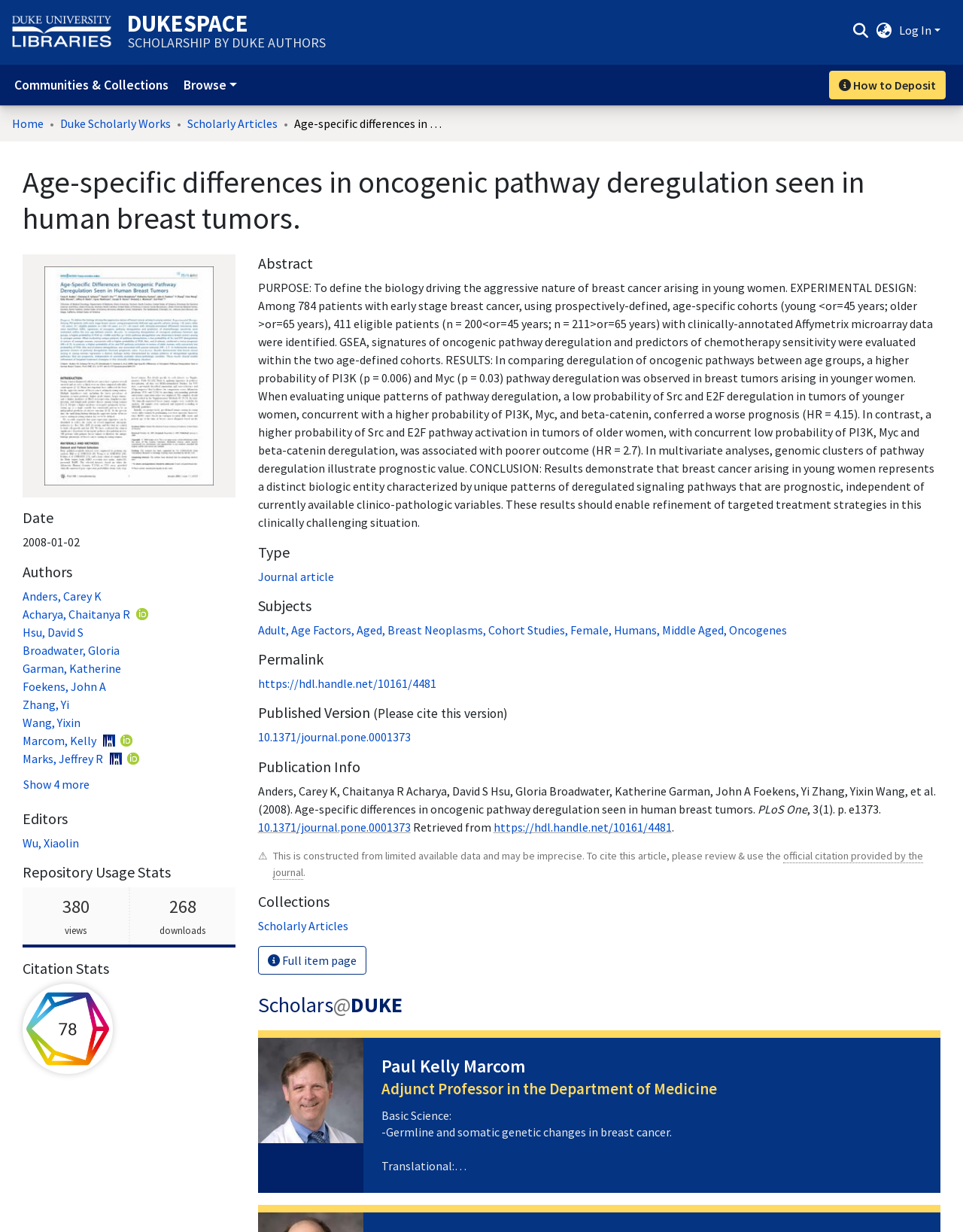Locate the bounding box coordinates of the segment that needs to be clicked to meet this instruction: "Show more authors".

[0.023, 0.671, 0.094, 0.687]